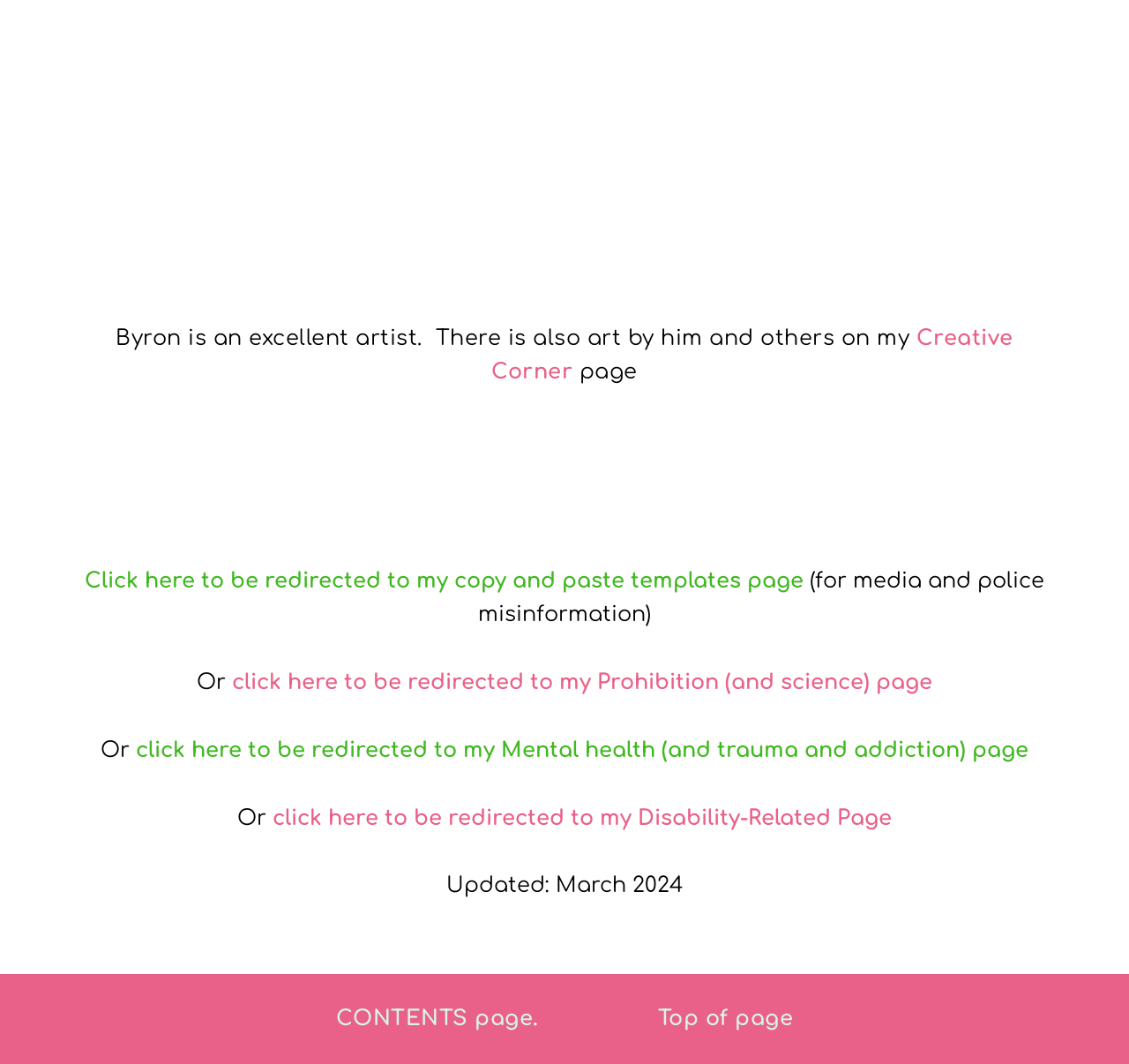Given the element description Top of page, predict the bounding box coordinates for the UI element in the webpage screenshot. The format should be (top-left x, top-left y, bottom-right x, bottom-right y), and the values should be between 0 and 1.

[0.583, 0.946, 0.703, 0.968]